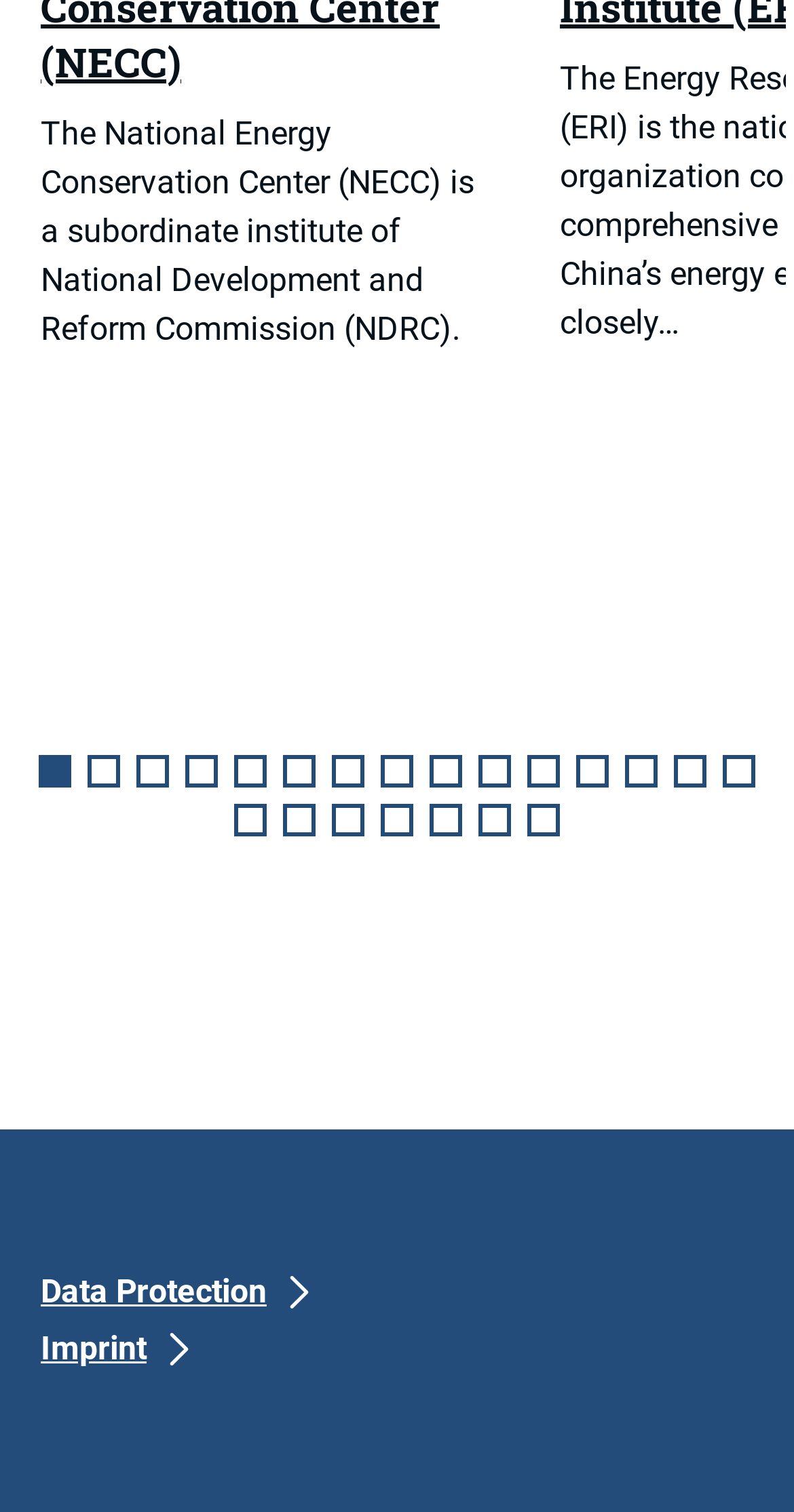Bounding box coordinates are specified in the format (top-left x, top-left y, bottom-right x, bottom-right y). All values are floating point numbers bounded between 0 and 1. Please provide the bounding box coordinate of the region this sentence describes: Data Protection

[0.051, 0.838, 0.397, 0.87]